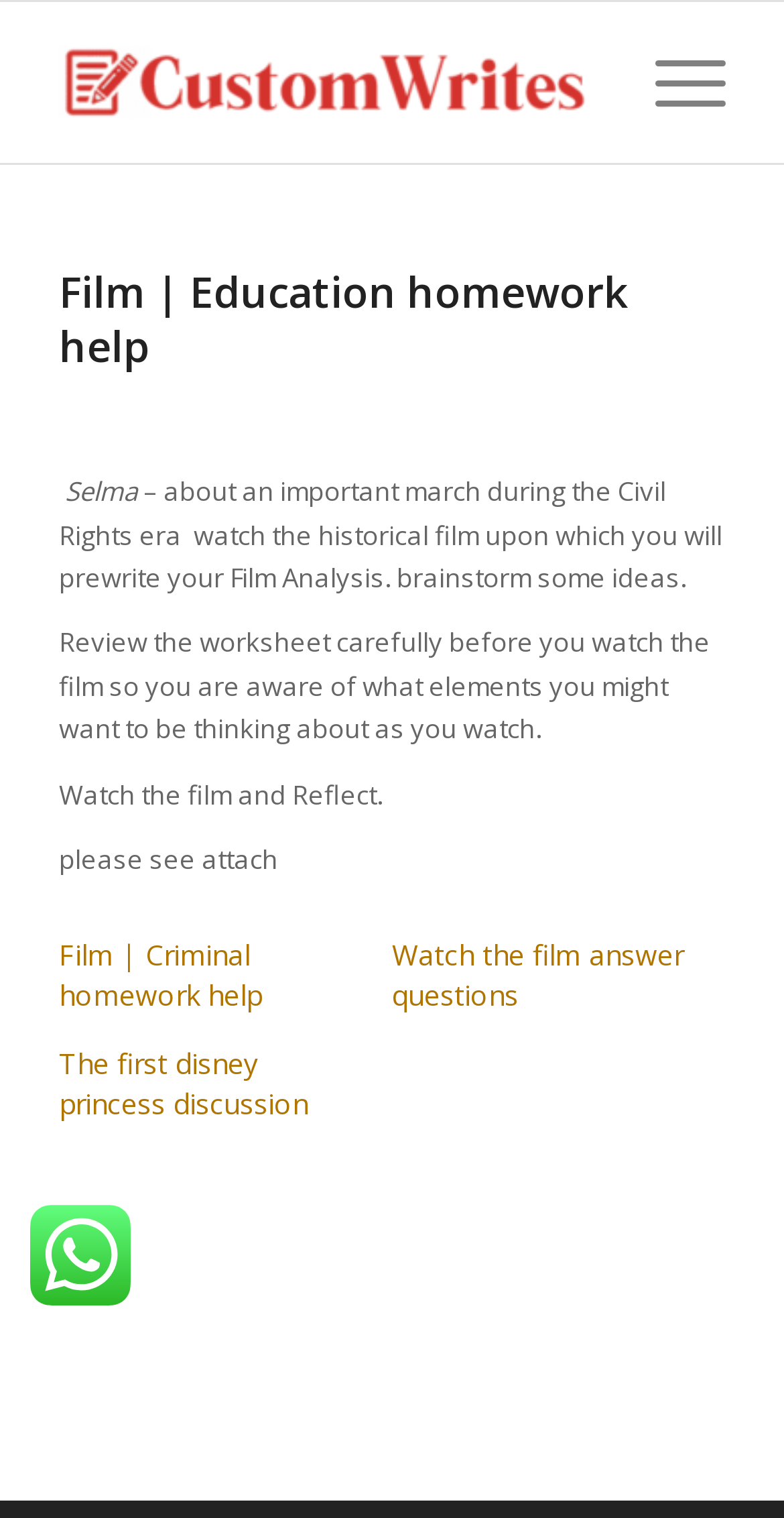Refer to the image and answer the question with as much detail as possible: What is the topic of the film analysis?

The topic of the film analysis is Selma, which is mentioned in the text as '– about an important march during the Civil Rights era'.